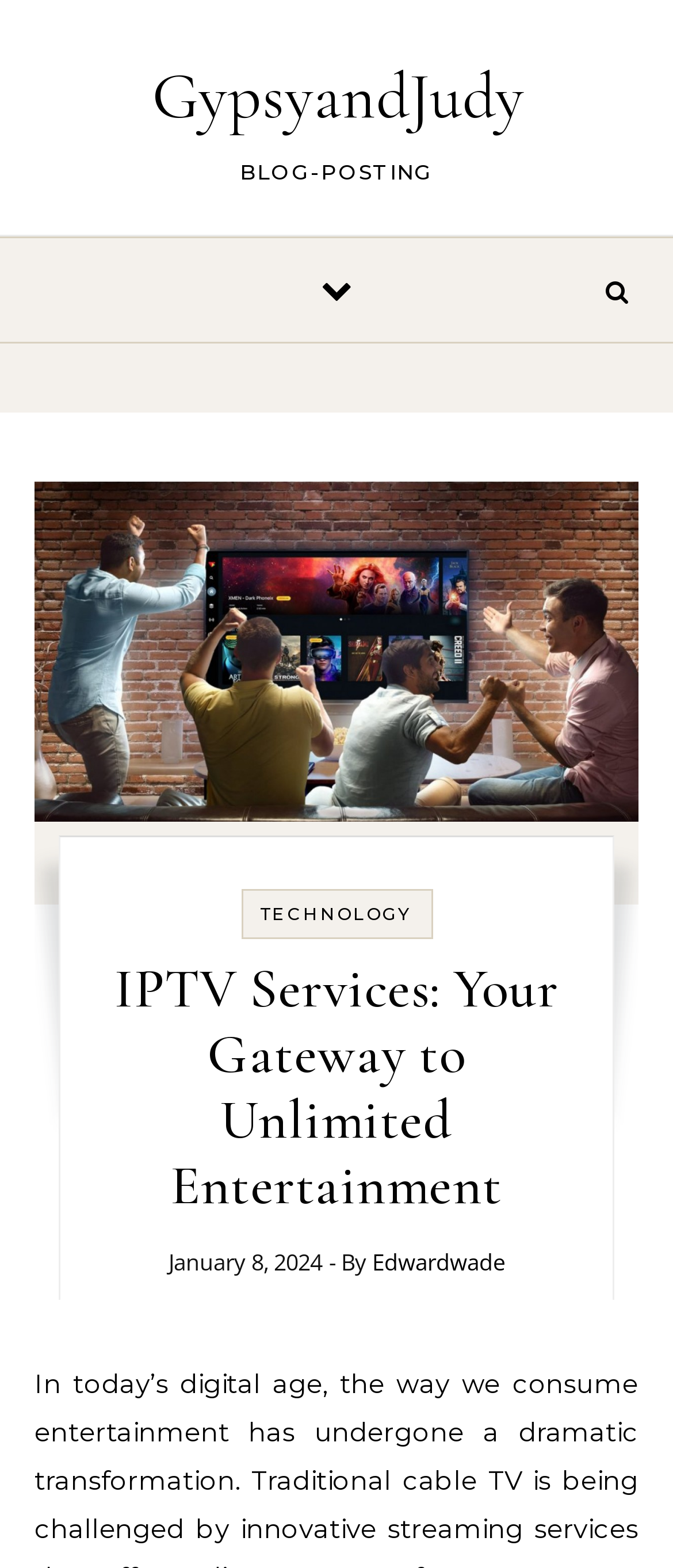What is the title or heading displayed on the webpage?

IPTV Services: Your Gateway to Unlimited Entertainment